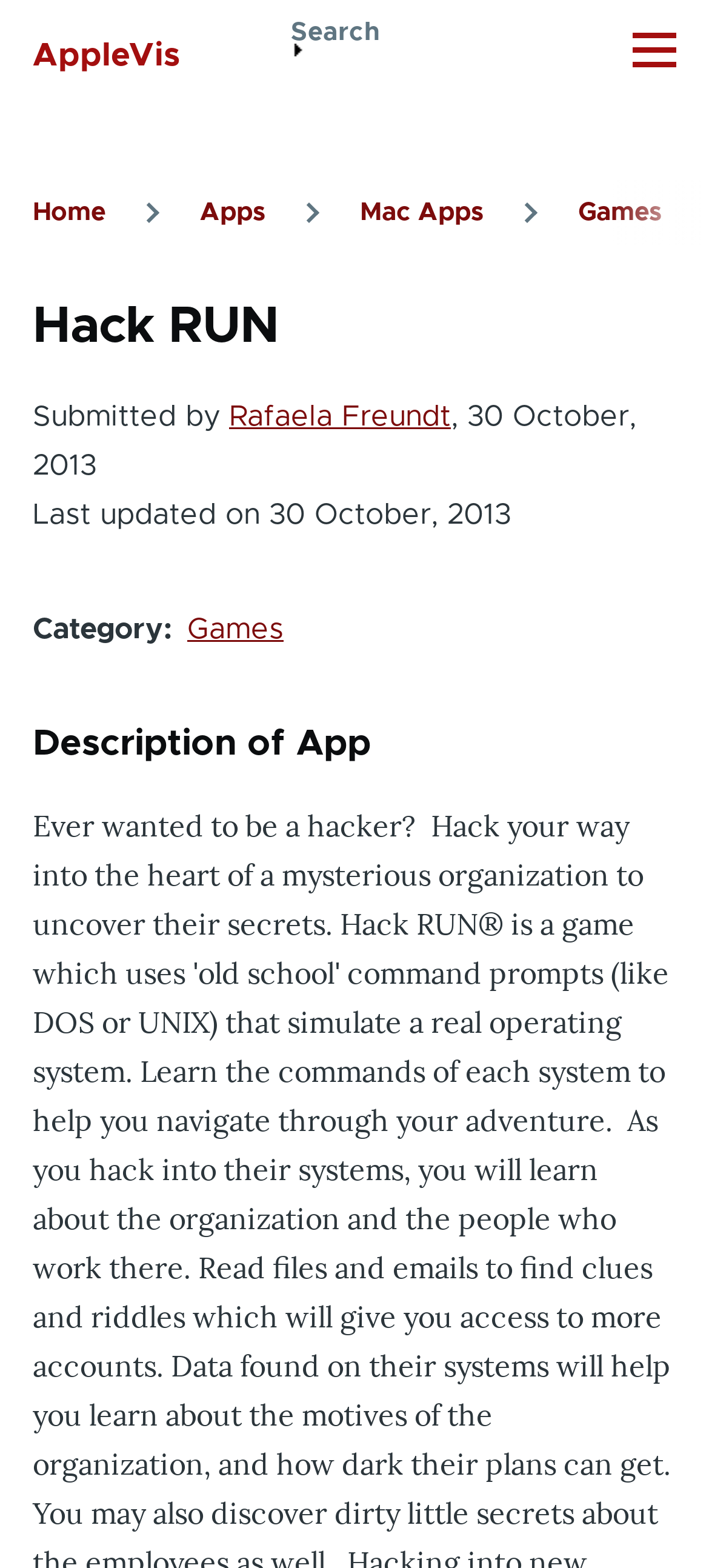Mark the bounding box of the element that matches the following description: "Games".

[0.264, 0.392, 0.4, 0.411]